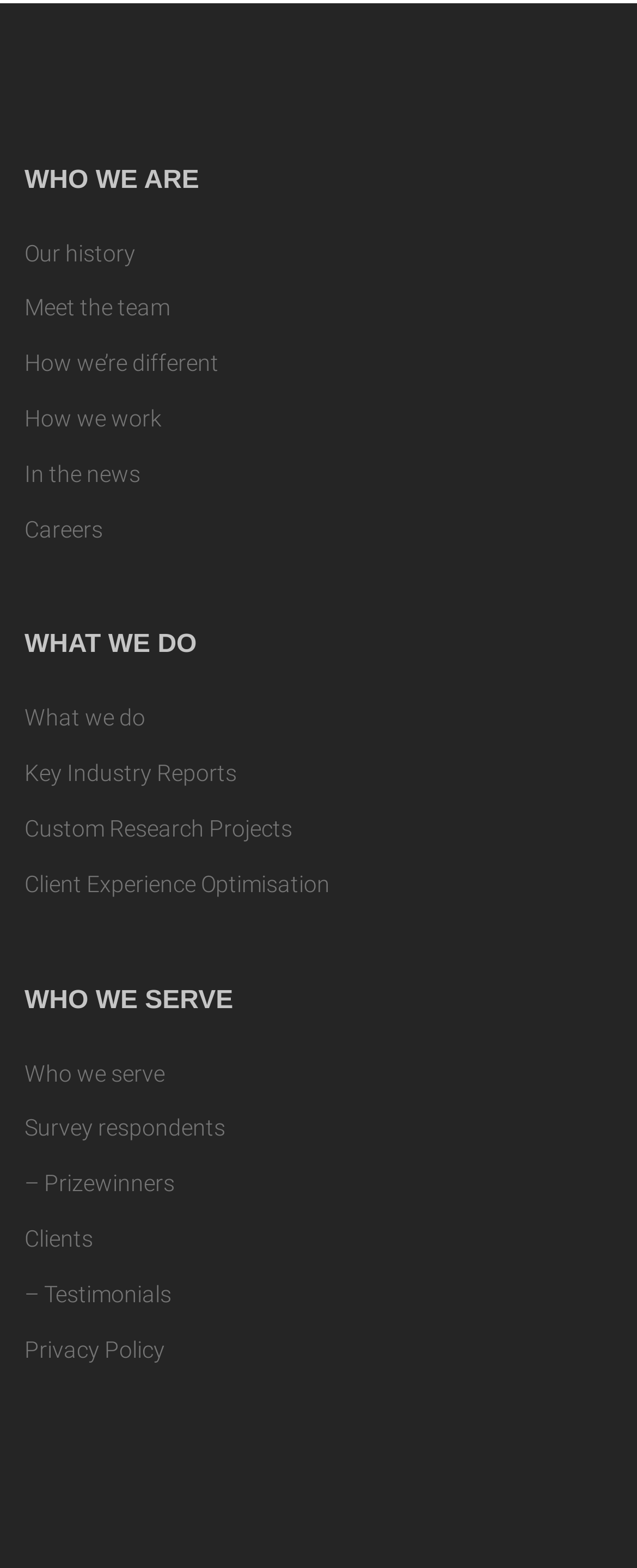What is the first link in the 'WHO WE SERVE' section?
Examine the screenshot and reply with a single word or phrase.

Who we serve